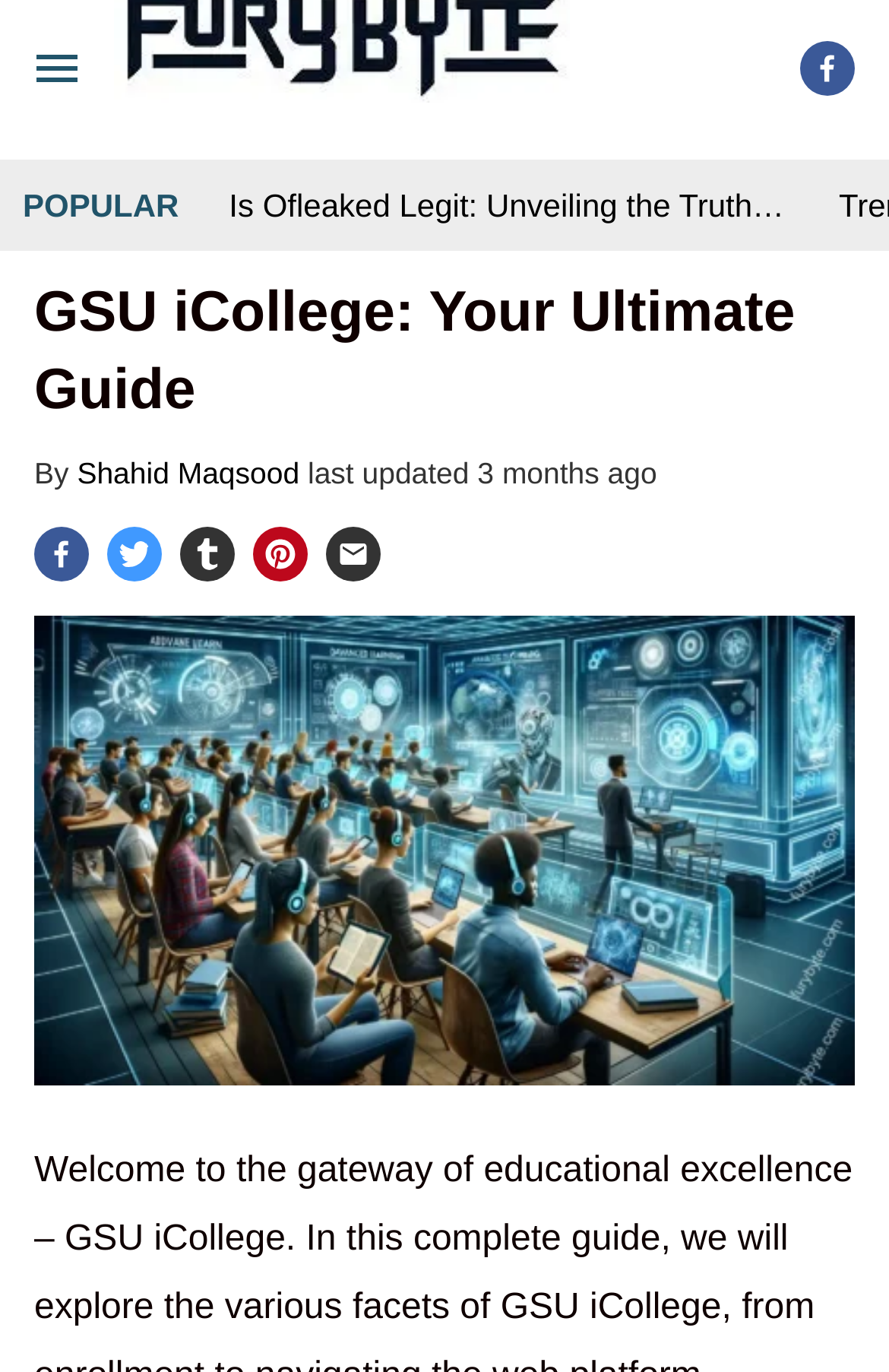Using details from the image, please answer the following question comprehensively:
What is the name of the author of the article?

I found the author's name by looking at the header section of the webpage, where it says 'By Shahid Maqsood'.